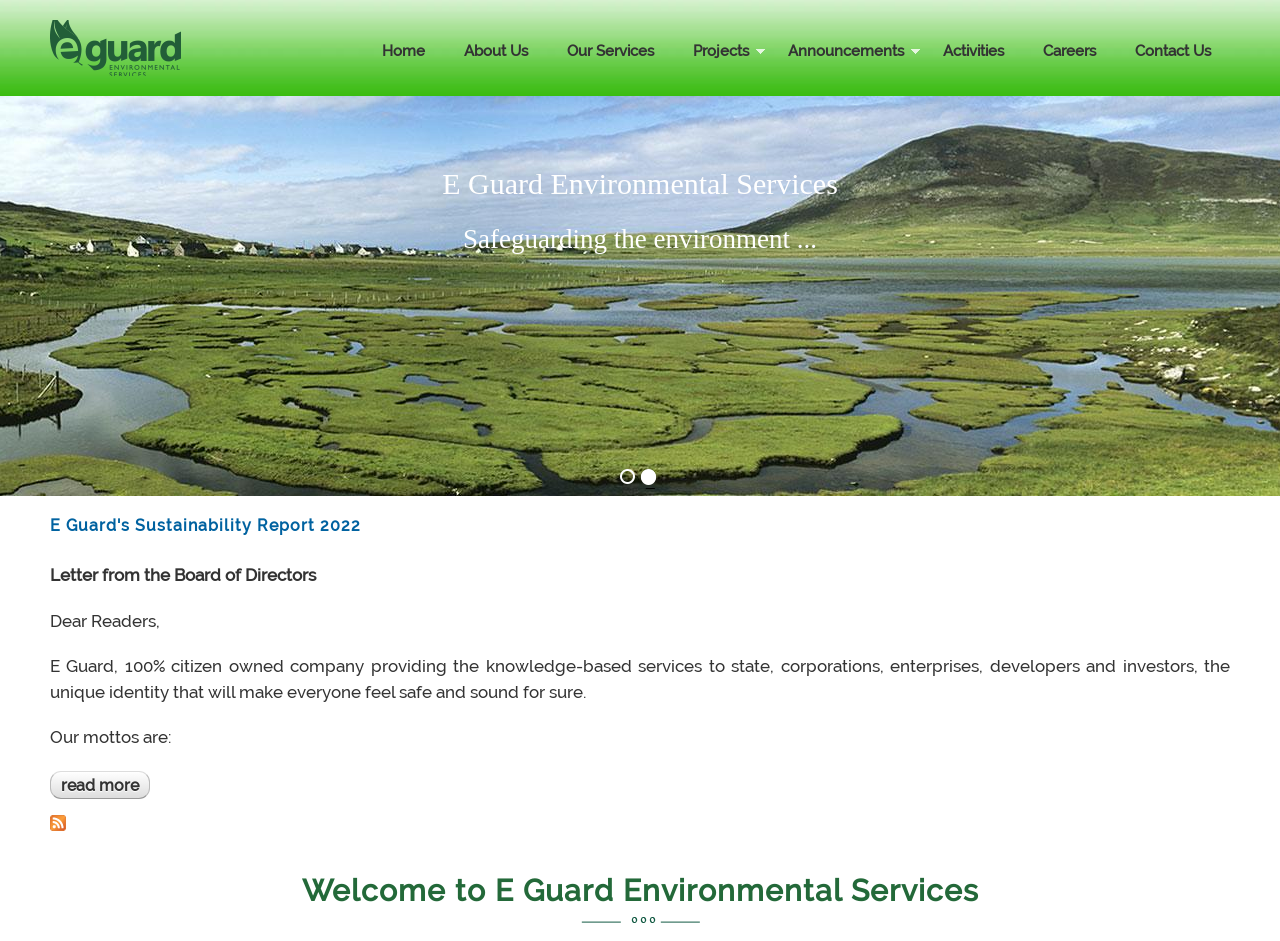Locate the bounding box coordinates of the element I should click to achieve the following instruction: "Click on the 'Home' link".

[0.298, 0.047, 0.332, 0.063]